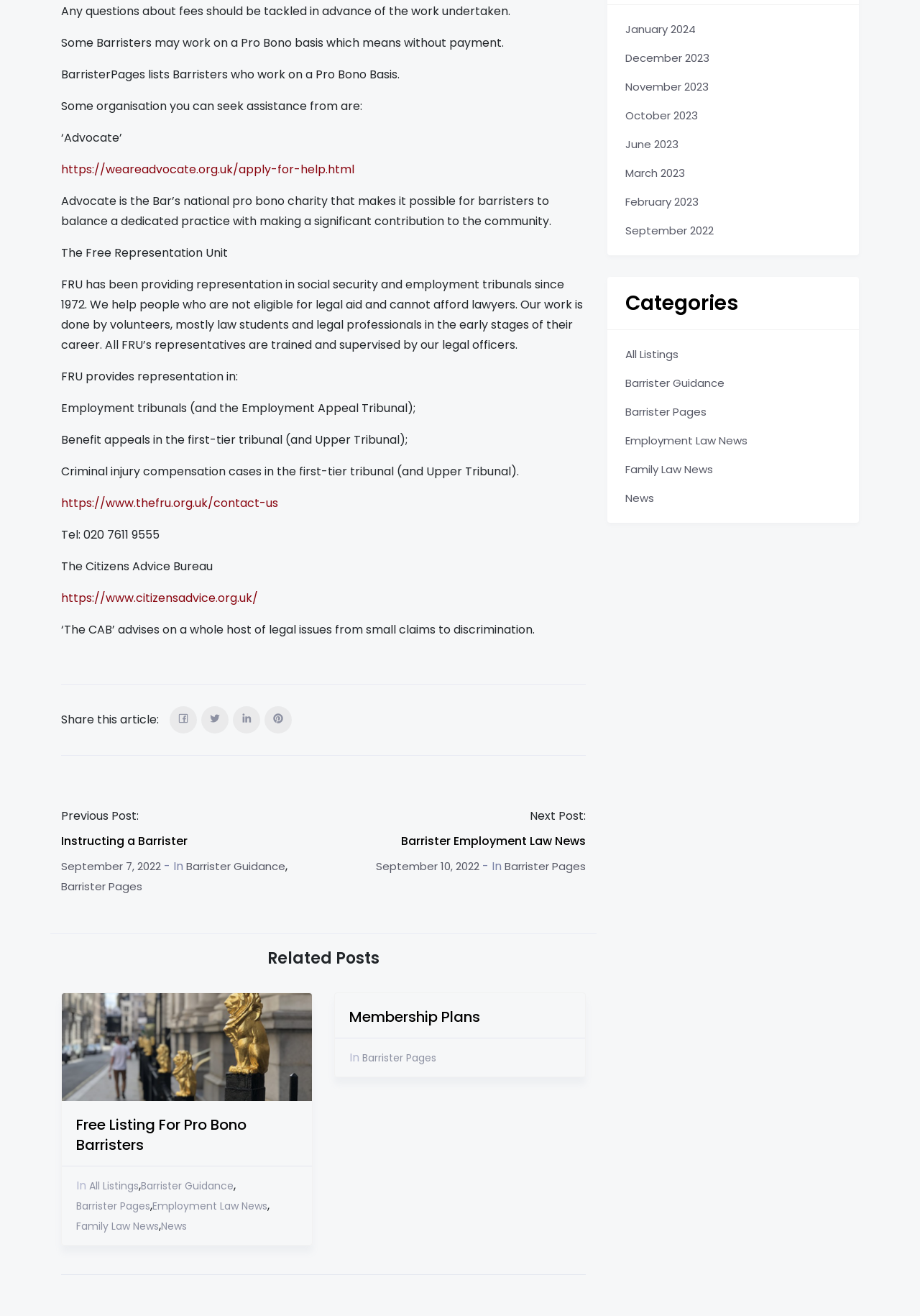Please provide a comprehensive response to the question below by analyzing the image: 
What type of cases does FRU provide representation in?

The text states that FRU provides representation in employment tribunals, benefit appeals in the first-tier tribunal, and criminal injury compensation cases in the first-tier tribunal.